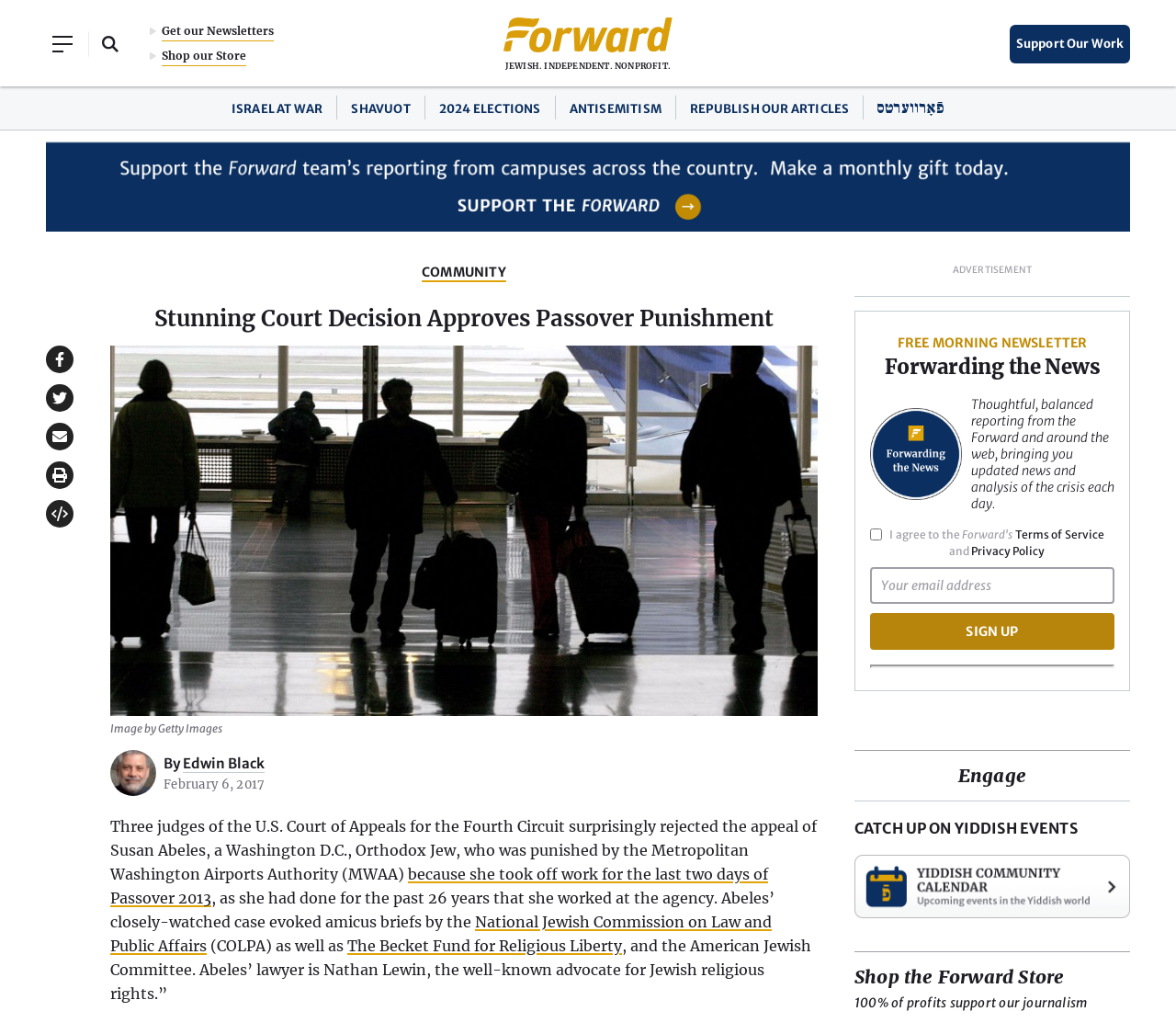Pinpoint the bounding box coordinates of the element that must be clicked to accomplish the following instruction: "Share on Facebook". The coordinates should be in the format of four float numbers between 0 and 1, i.e., [left, top, right, bottom].

[0.039, 0.334, 0.062, 0.361]